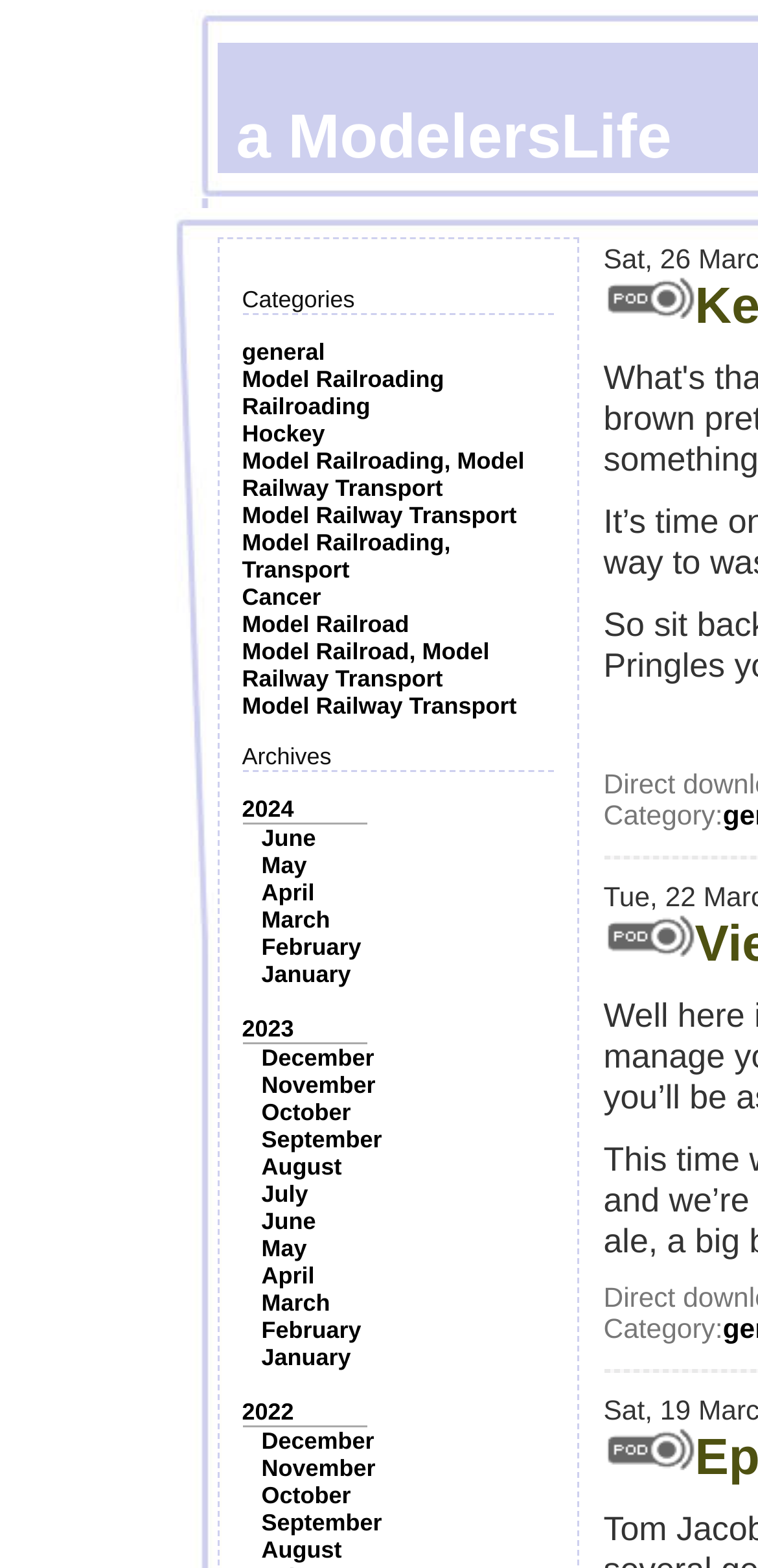Find the bounding box coordinates for the area you need to click to carry out the instruction: "Click on the 'Cancer' category". The coordinates should be four float numbers between 0 and 1, indicated as [left, top, right, bottom].

[0.319, 0.372, 0.424, 0.389]